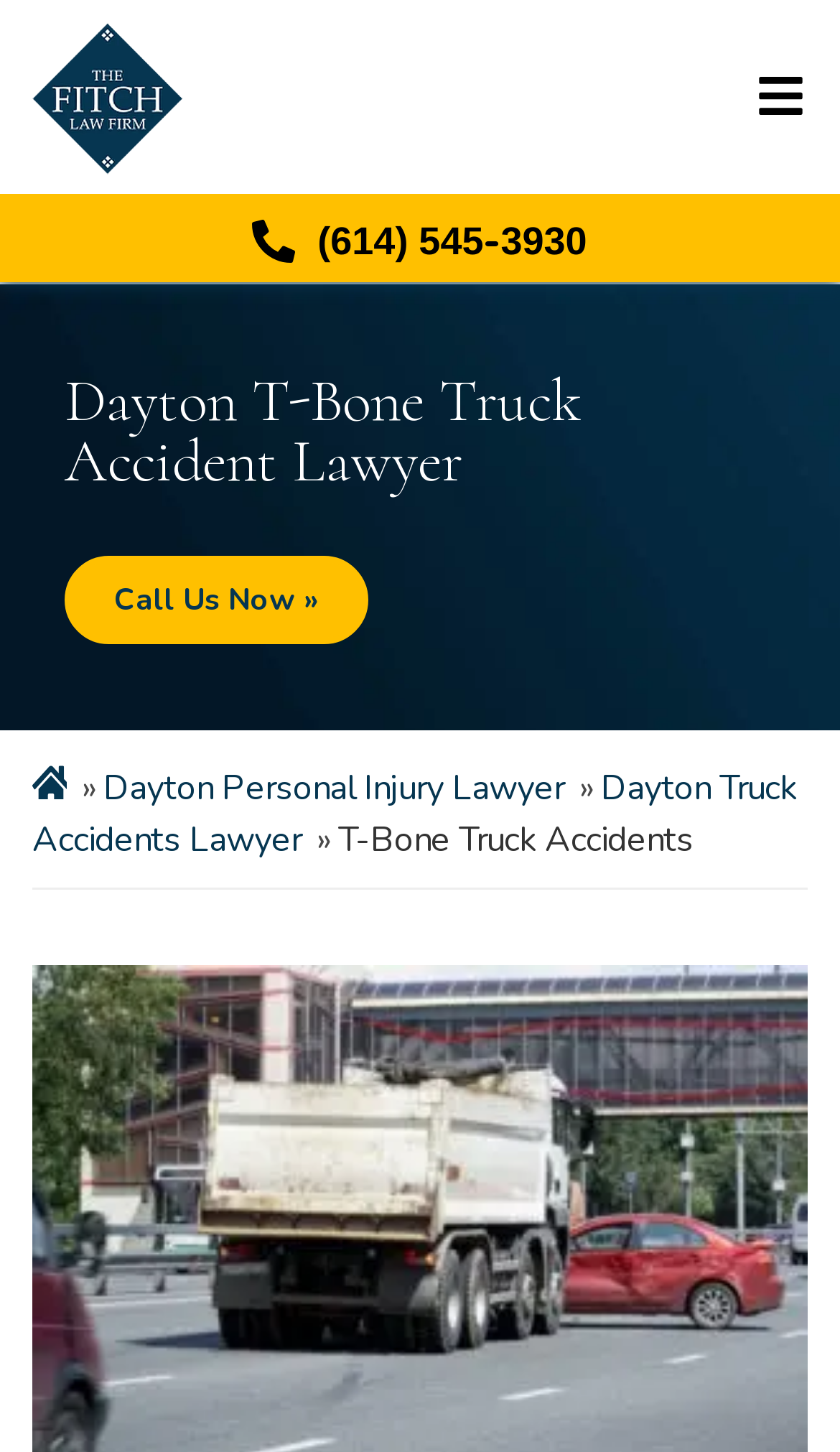What is the phone number to call?
Provide a thorough and detailed answer to the question.

I found the phone number by looking at the link element with the text '(614) 545-3930' which is located at the top of the page.